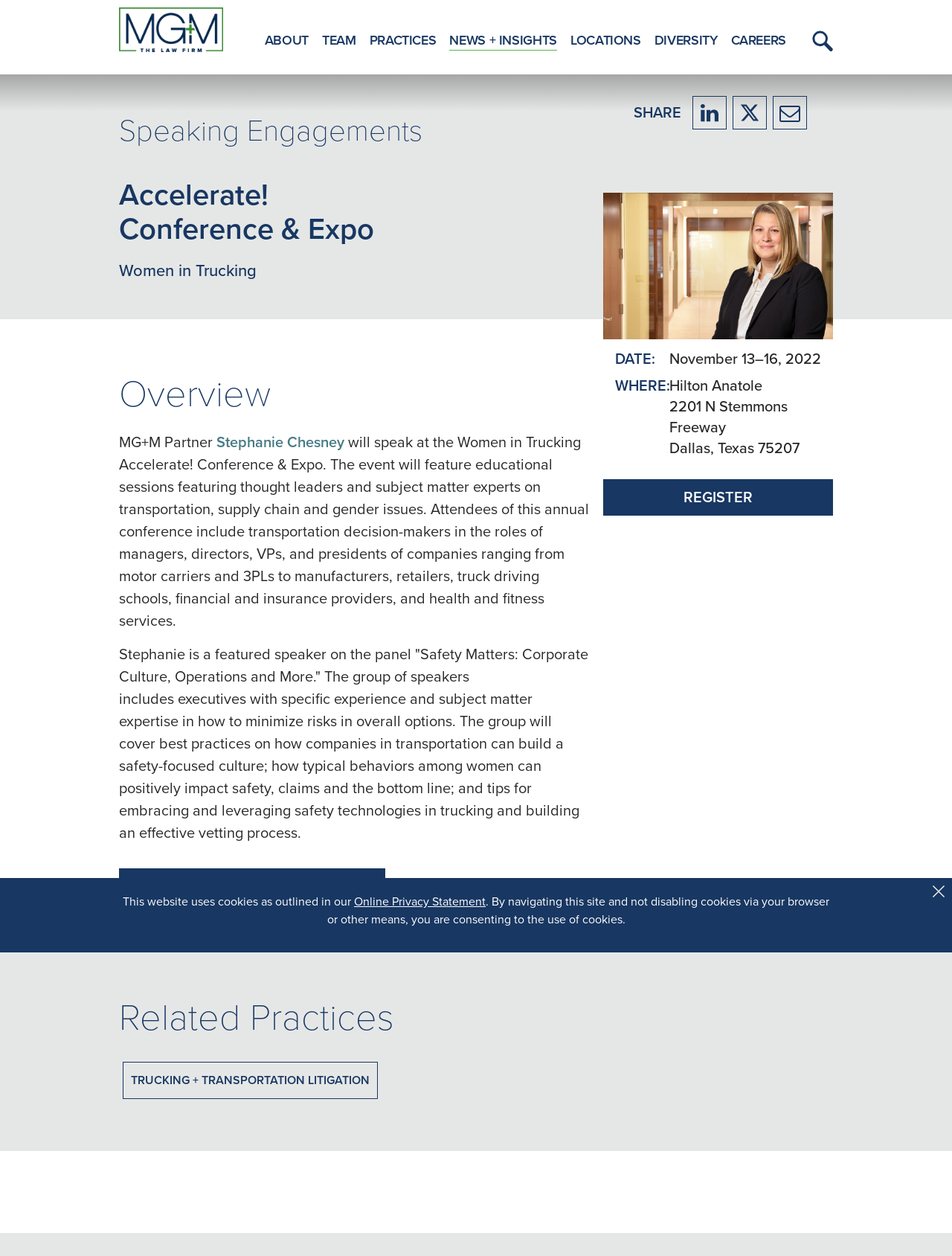What is the topic of the conference?
Based on the visual details in the image, please answer the question thoroughly.

The topic of the conference can be found in the text 'Women in Trucking Accelerate! Conference & Expo' which is a static text element on the webpage.